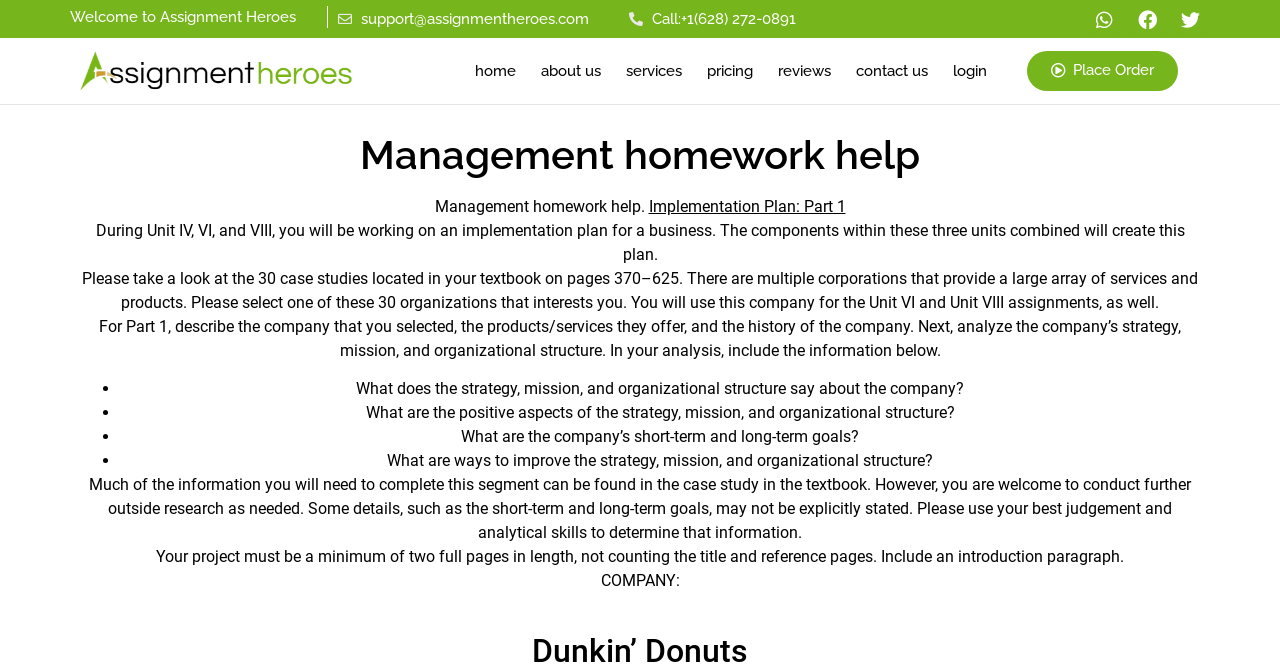How many pages should the project be?
Based on the image, respond with a single word or phrase.

At least two full pages